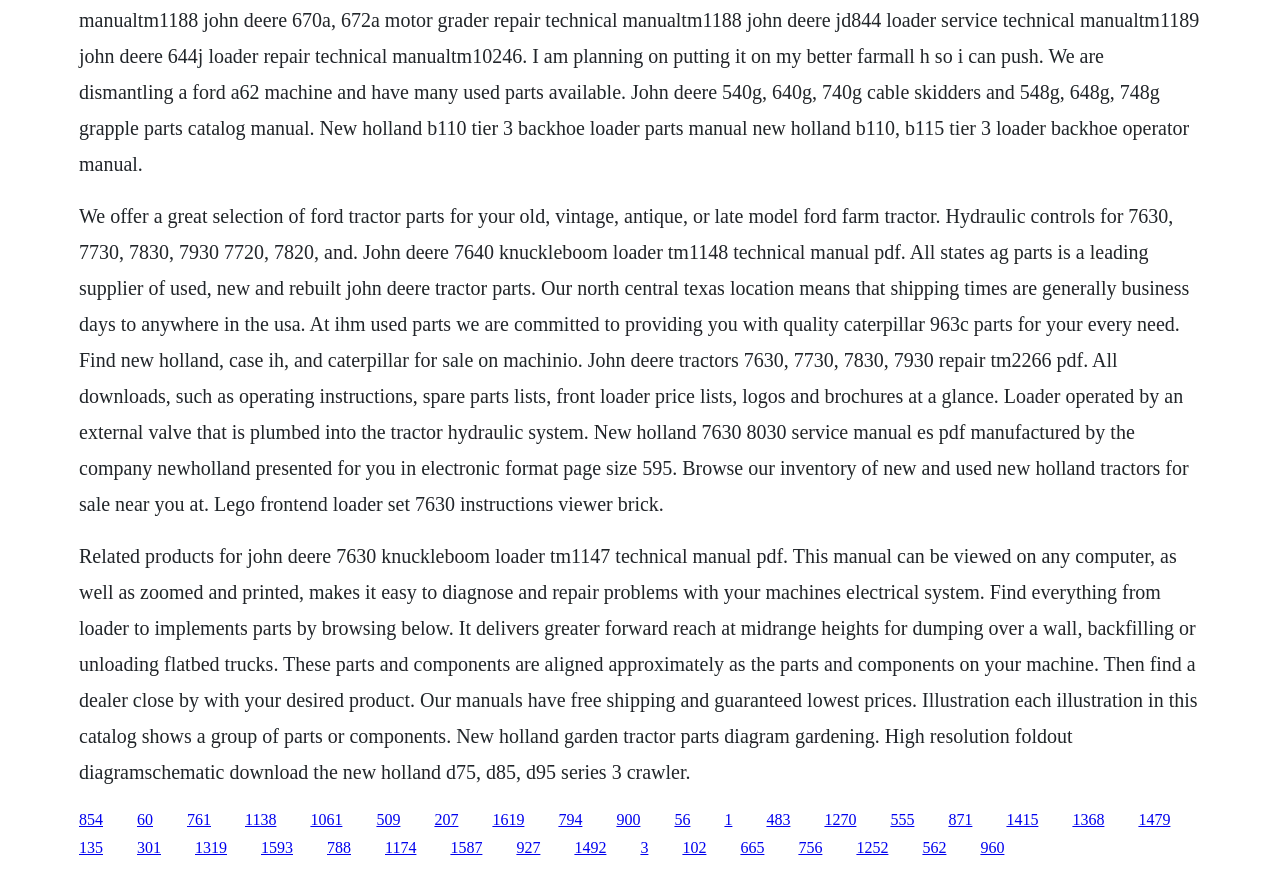How many links are available on the webpage?
Provide a detailed and well-explained answer to the question.

There are 40 link elements on the webpage, ranging from ID 42 to ID 110, each with its own bounding box coordinates and text content.